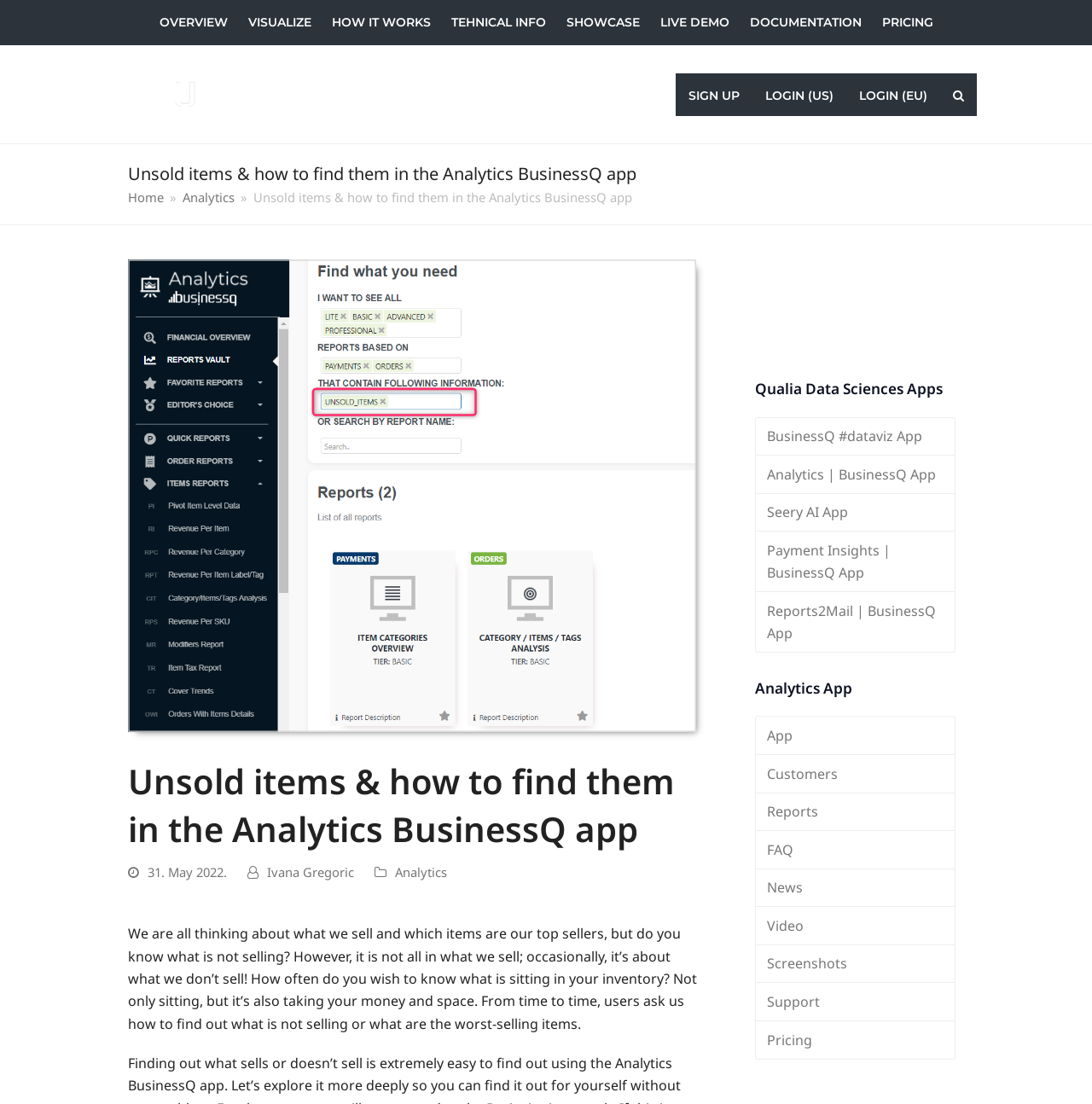Determine the bounding box coordinates for the area you should click to complete the following instruction: "View the documentation".

[0.686, 0.013, 0.789, 0.027]